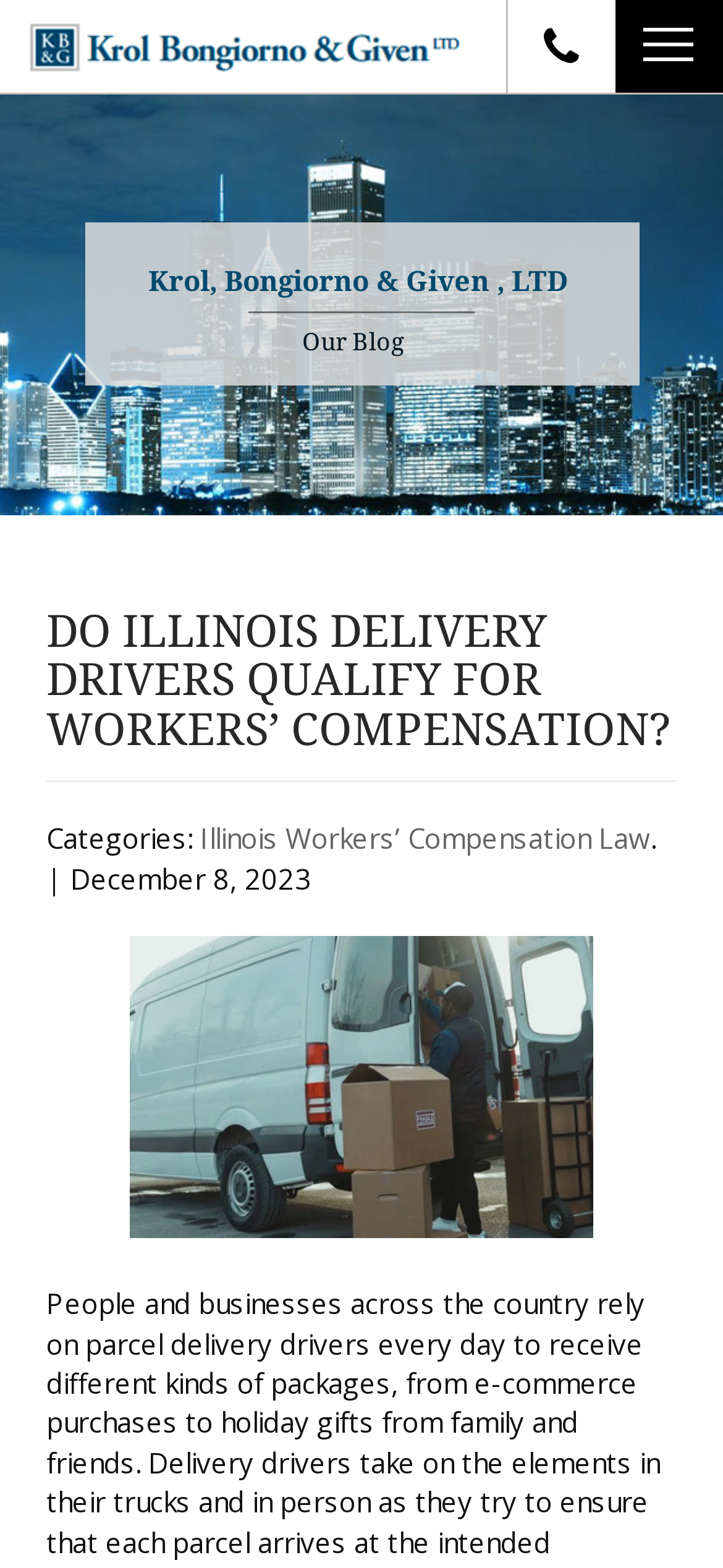What is the category of the blog post?
Please respond to the question with a detailed and informative answer.

I found the category of the blog post by looking at the link element with the bounding box coordinates [0.277, 0.523, 0.9, 0.546], which contains the text 'Illinois Workers’ Compensation Law'.